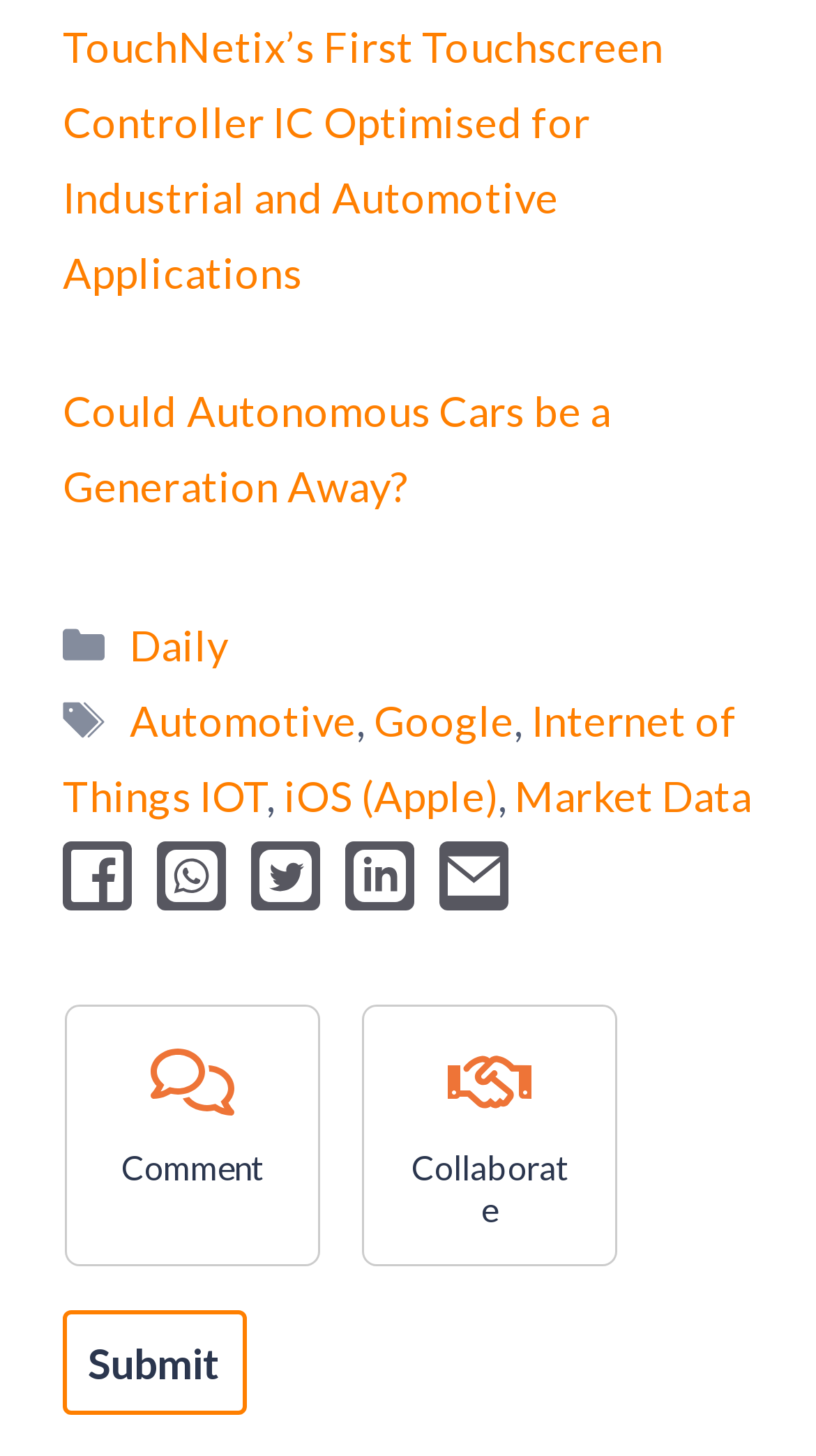Pinpoint the bounding box coordinates of the element that must be clicked to accomplish the following instruction: "Click on the 'Could Autonomous Cars be a Generation Away?' link". The coordinates should be in the format of four float numbers between 0 and 1, i.e., [left, top, right, bottom].

[0.077, 0.264, 0.749, 0.35]